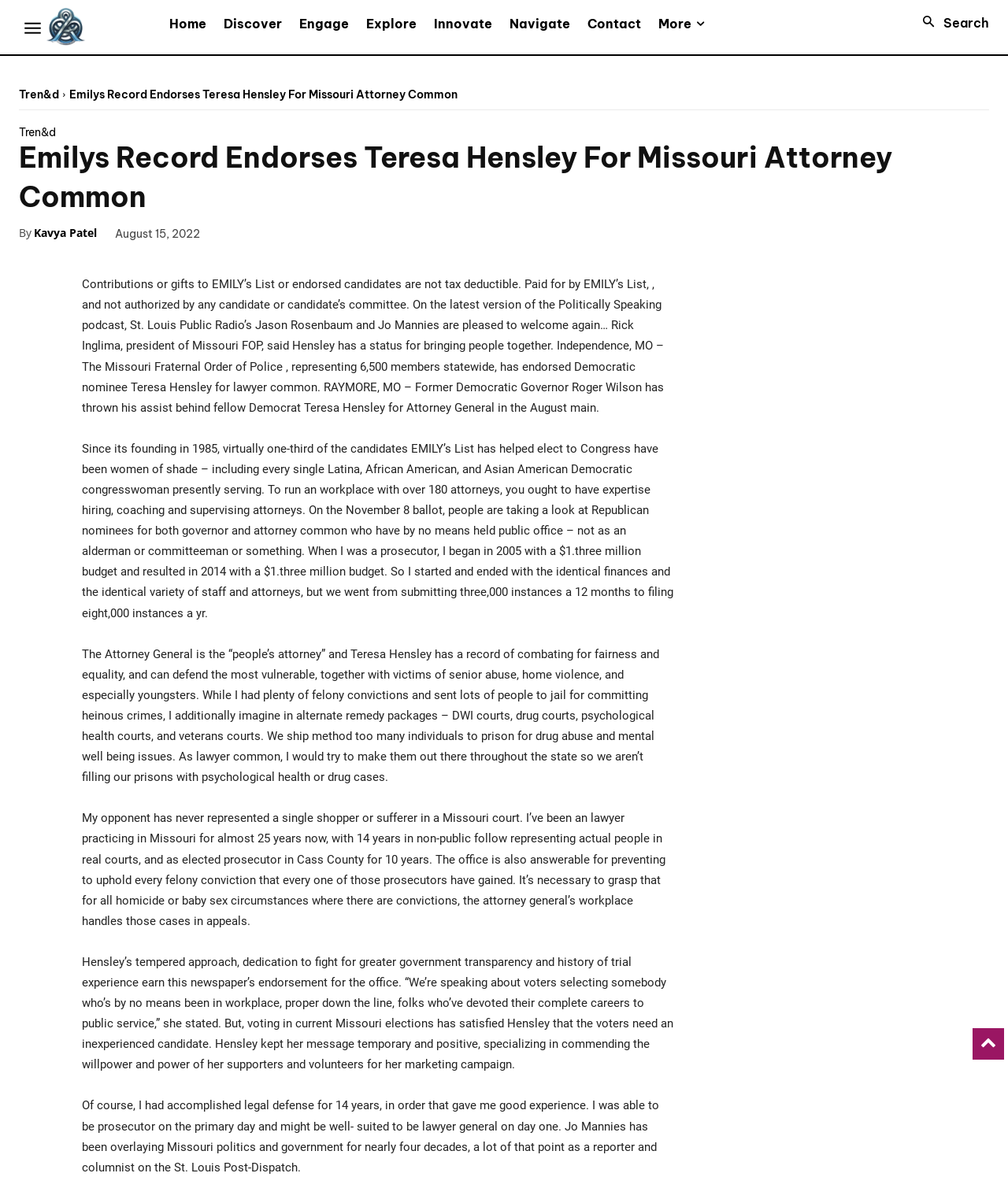Summarize the webpage comprehensively, mentioning all visible components.

This webpage appears to be an article or blog post about EMILY's List endorsing Teresa Hensley for Missouri Attorney General. At the top of the page, there is a logo and a navigation menu with links to "Home", "Discover", "Engage", "Explore", "Innovate", "Navigate", and "Contact". On the top right, there is a search button.

Below the navigation menu, there is a heading that reads "EMILY's Record Endorses Teresa Hensley For Missouri Attorney General". Next to the heading, there are two links labeled "Trend" and a static text element with the same title as the heading.

Below the heading, there is a section with a byline "By Kavya Patel" and a timestamp "August 15, 2022". This section also contains four social media links.

The main content of the page is a long article that discusses Teresa Hensley's endorsement by EMILY's List and her qualifications for the office of Attorney General. The article includes several paragraphs of text, with quotes from Teresa Hensley and others.

Throughout the article, there are no images, but there are several links to other pages or resources. The article is divided into several sections, each with its own topic or theme. The text is dense and informative, with a focus on Hensley's experience and qualifications for the office.